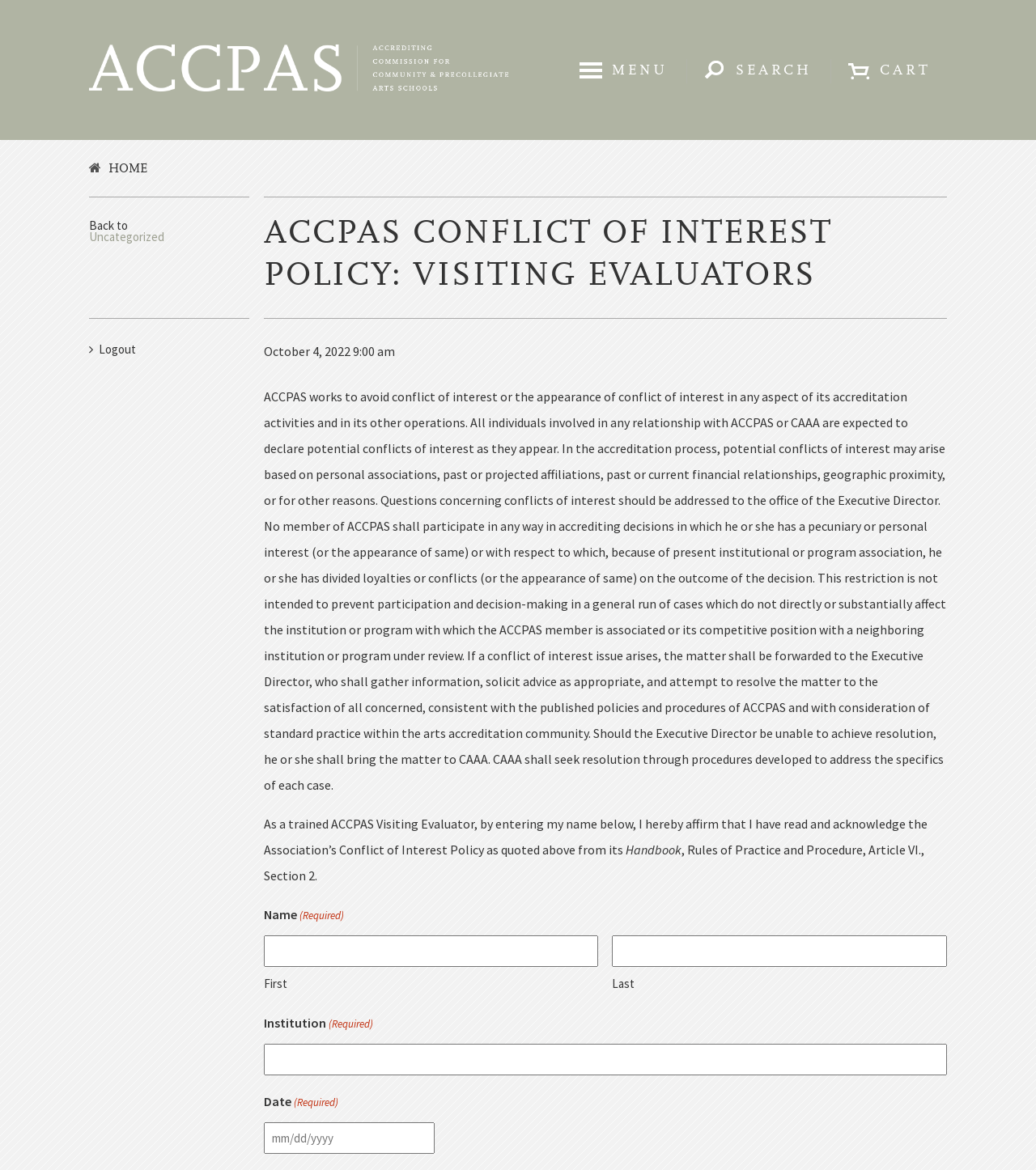What should individuals involved in ACCPAS declare?
Answer the question with a detailed explanation, including all necessary information.

According to the webpage, all individuals involved in any relationship with ACCPAS or CAAA are expected to declare potential conflicts of interest as they appear, which may arise based on personal associations, past or projected affiliations, past or current financial relationships, geographic proximity, or for other reasons.